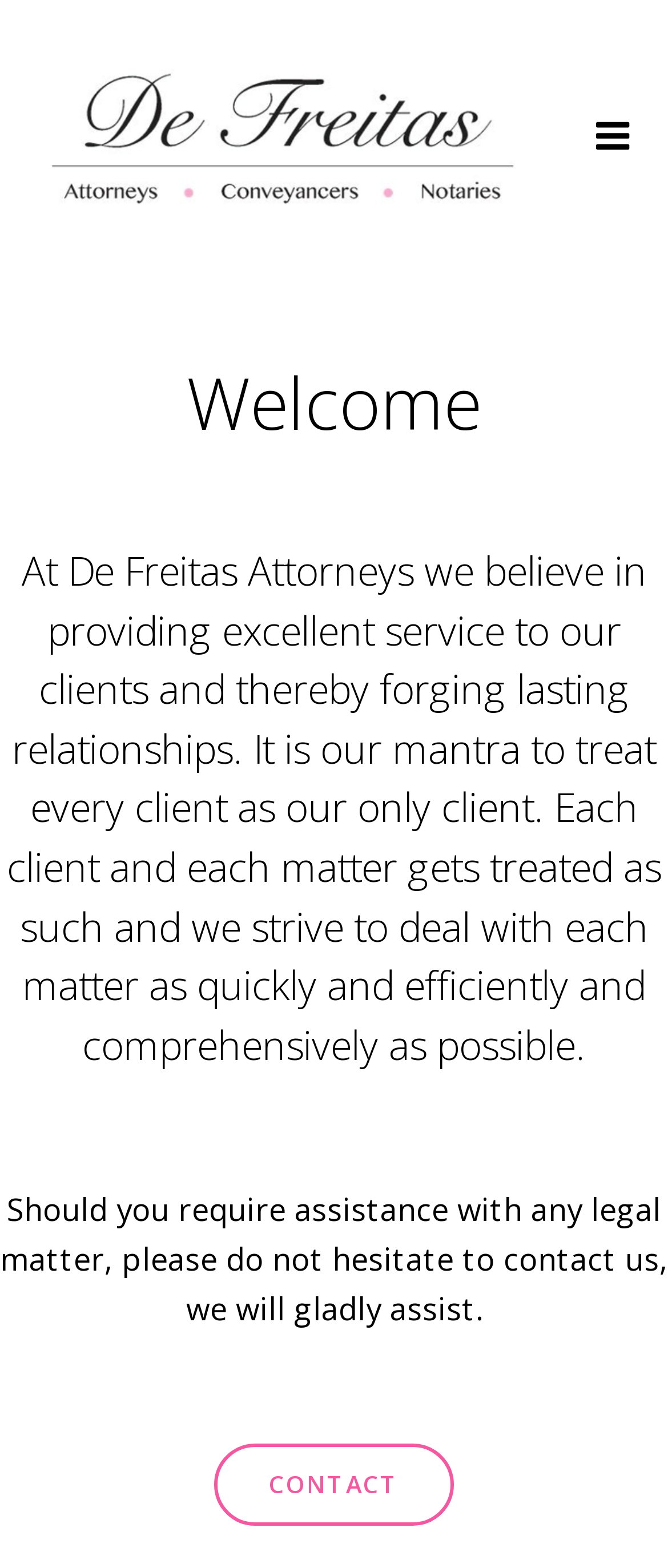Offer a comprehensive description of the webpage’s content and structure.

The webpage is for De Freitas Attorneys, a law firm. At the top left, there is a link with no text, and to its right, there is a "Menu" link accompanied by a small image. Below these links, a prominent heading "Welcome" is centered at the top of the page. 

Under the "Welcome" heading, a paragraph of text describes the law firm's mission and values, emphasizing their commitment to excellent service and building lasting relationships with clients. This text spans almost the entire width of the page. 

Further down, another paragraph of text encourages visitors to contact the law firm for assistance with any legal matters. This text is also centered and takes up most of the page's width. 

At the bottom of the page, a "CONTACT" link is positioned roughly in the middle, providing a clear call-to-action for visitors.